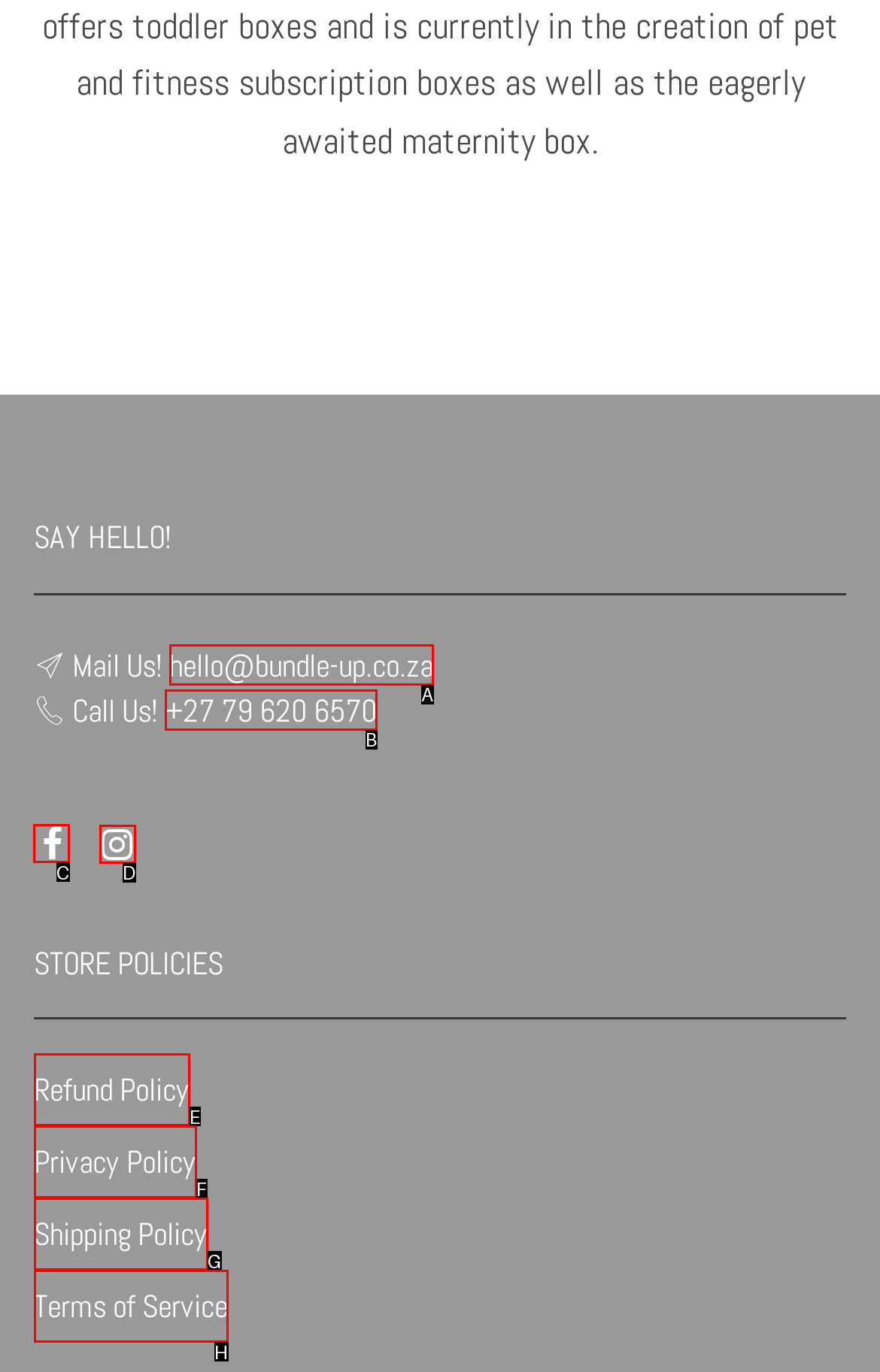Given the instruction: Open Facebook page, which HTML element should you click on?
Answer with the letter that corresponds to the correct option from the choices available.

C